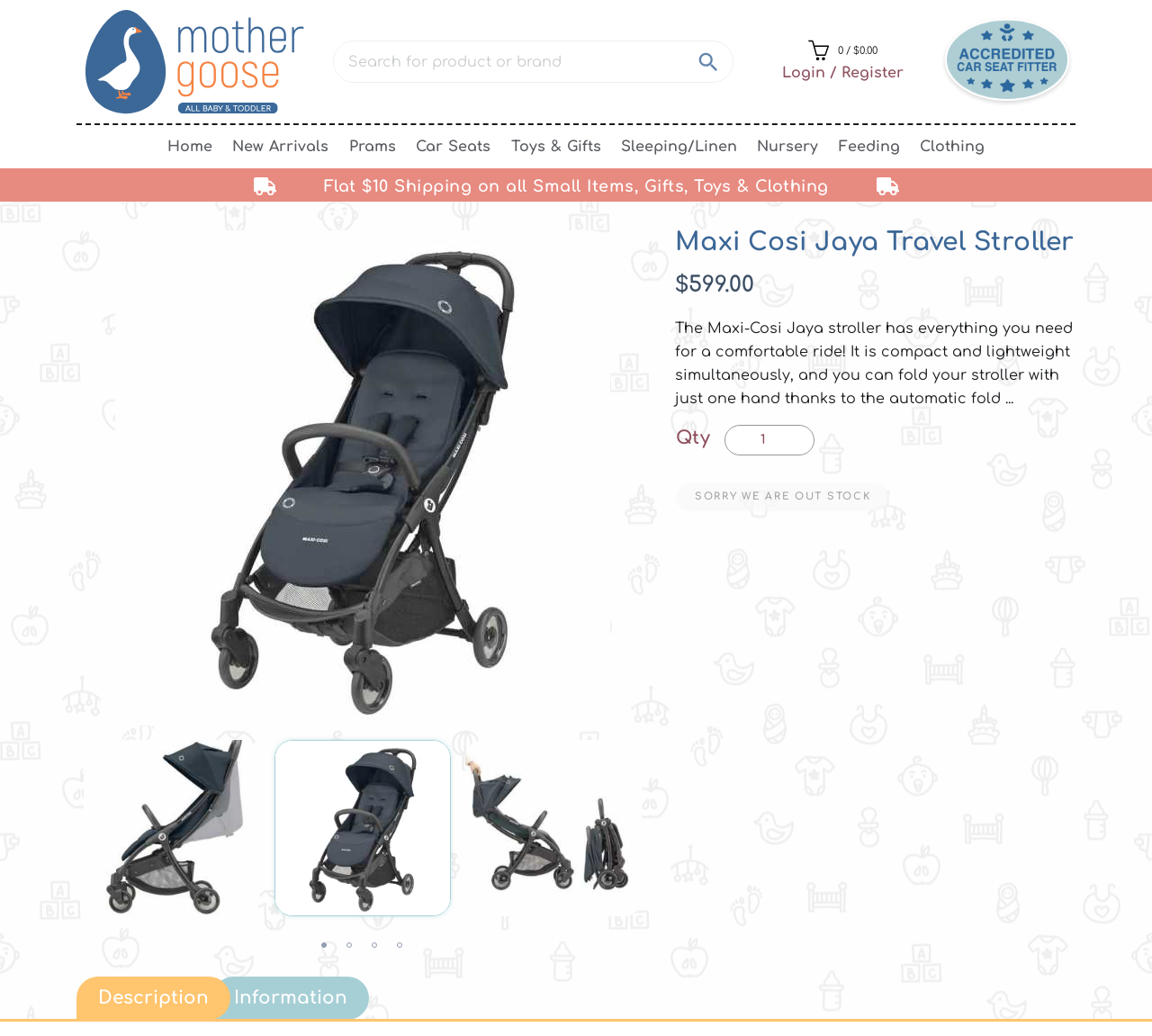Provide the bounding box coordinates of the area you need to click to execute the following instruction: "Go to home page".

[0.137, 0.121, 0.193, 0.163]